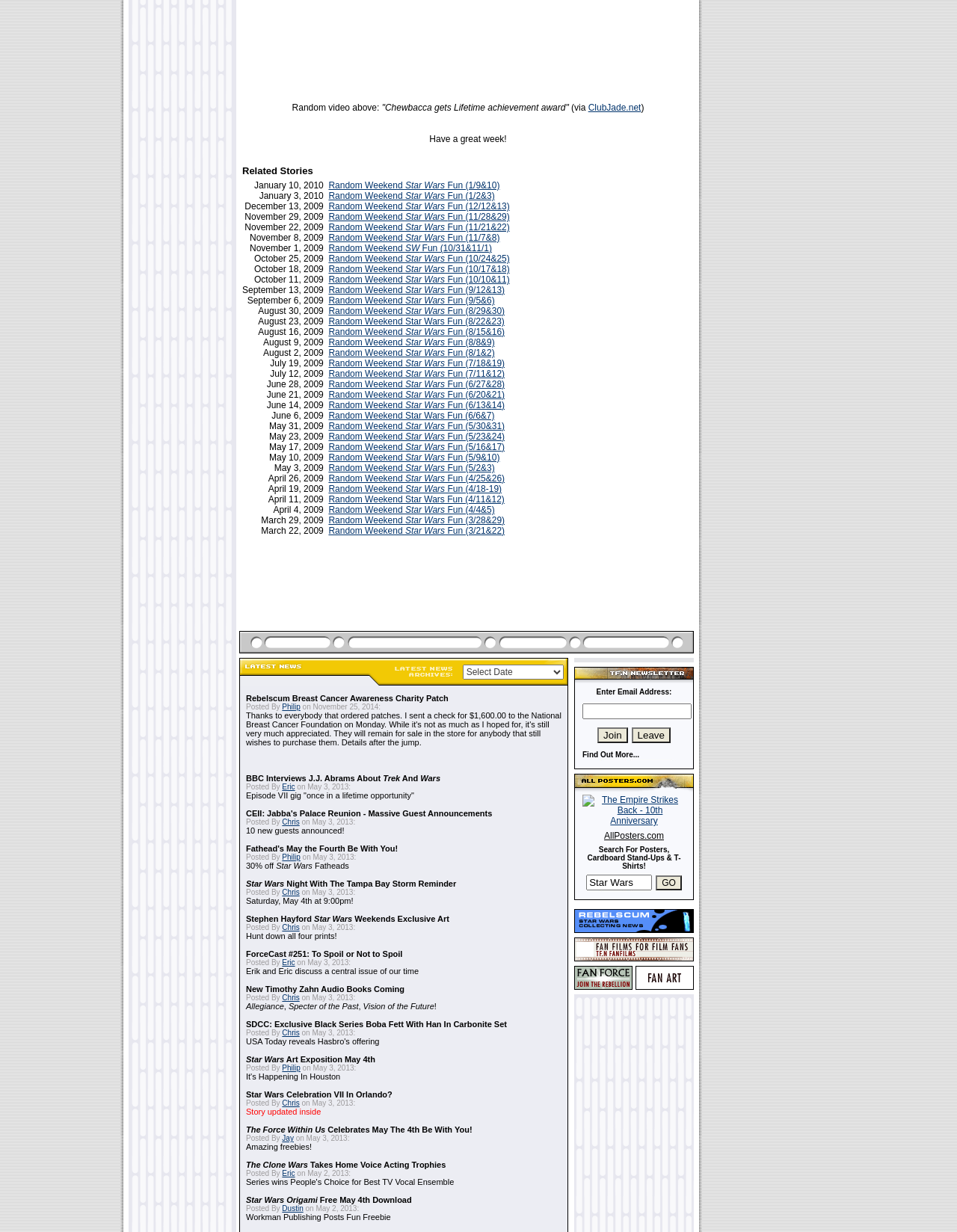Locate the bounding box coordinates of the element that should be clicked to fulfill the instruction: "Click on the link 'Random Weekend Star Wars Fun (1/2&3)'".

[0.343, 0.155, 0.517, 0.163]